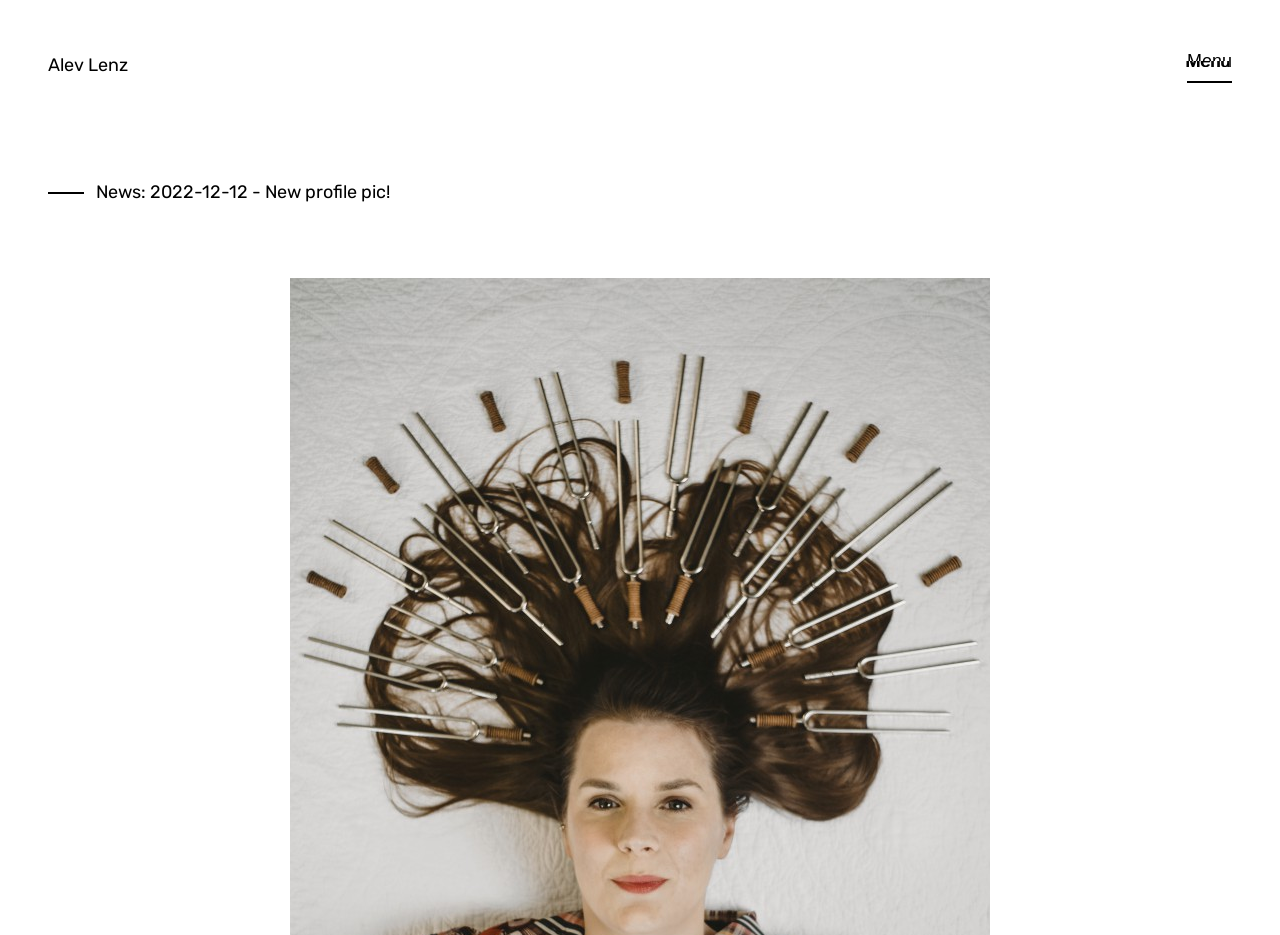Please identify the bounding box coordinates for the region that you need to click to follow this instruction: "Read about Alev Lenz".

[0.038, 0.058, 0.1, 0.081]